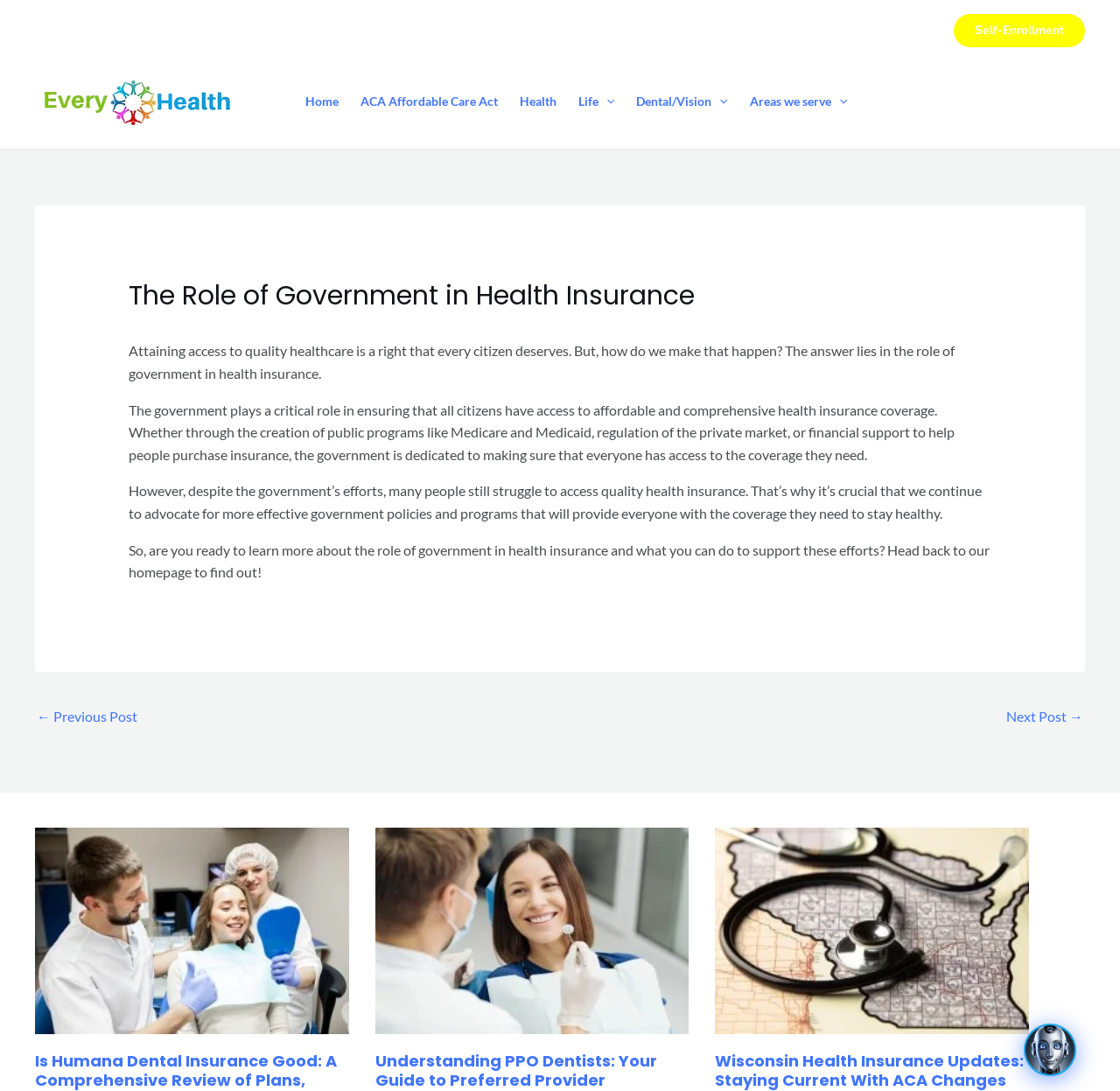Please determine the bounding box coordinates of the element's region to click for the following instruction: "Toggle the 'Life Menu'".

[0.501, 0.065, 0.553, 0.121]